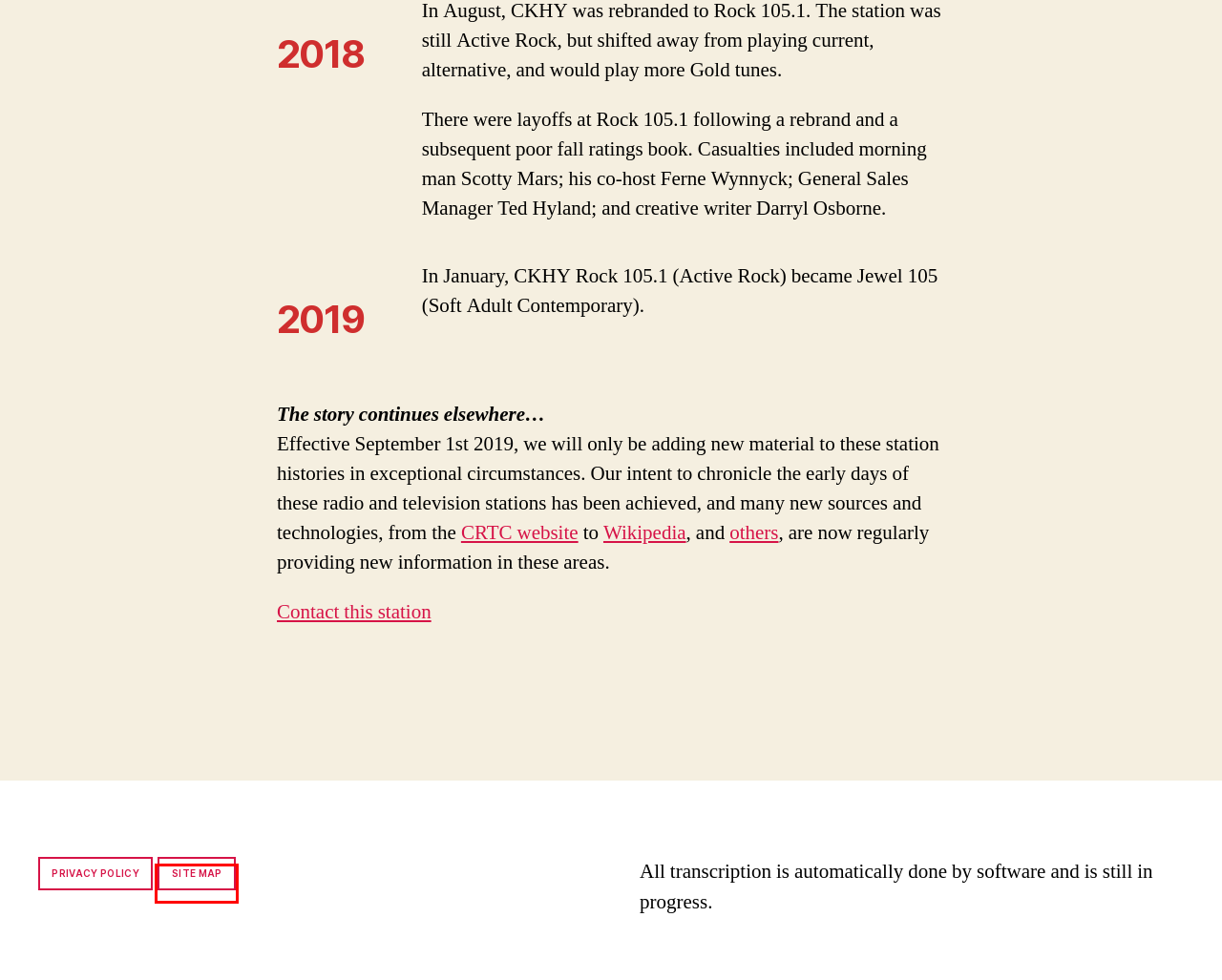Consider the screenshot of a webpage with a red bounding box and select the webpage description that best describes the new page that appears after clicking the element inside the red box. Here are the candidates:
A. Interviews(In progress) – The History of Canadian Broadcasting
B. CAB Hall of Fame – The History of Canadian Broadcasting
C. Privacy Policy – The History of Canadian Broadcasting
D. Canadian Radio-television and Telecommunications Commission | CRTC
E. Evanov Communications – The History of Canadian Broadcasting
F. Television Programming – The History of Canadian Broadcasting
G. Television Networks – The History of Canadian Broadcasting
H. Site Map – The History of Canadian Broadcasting

H